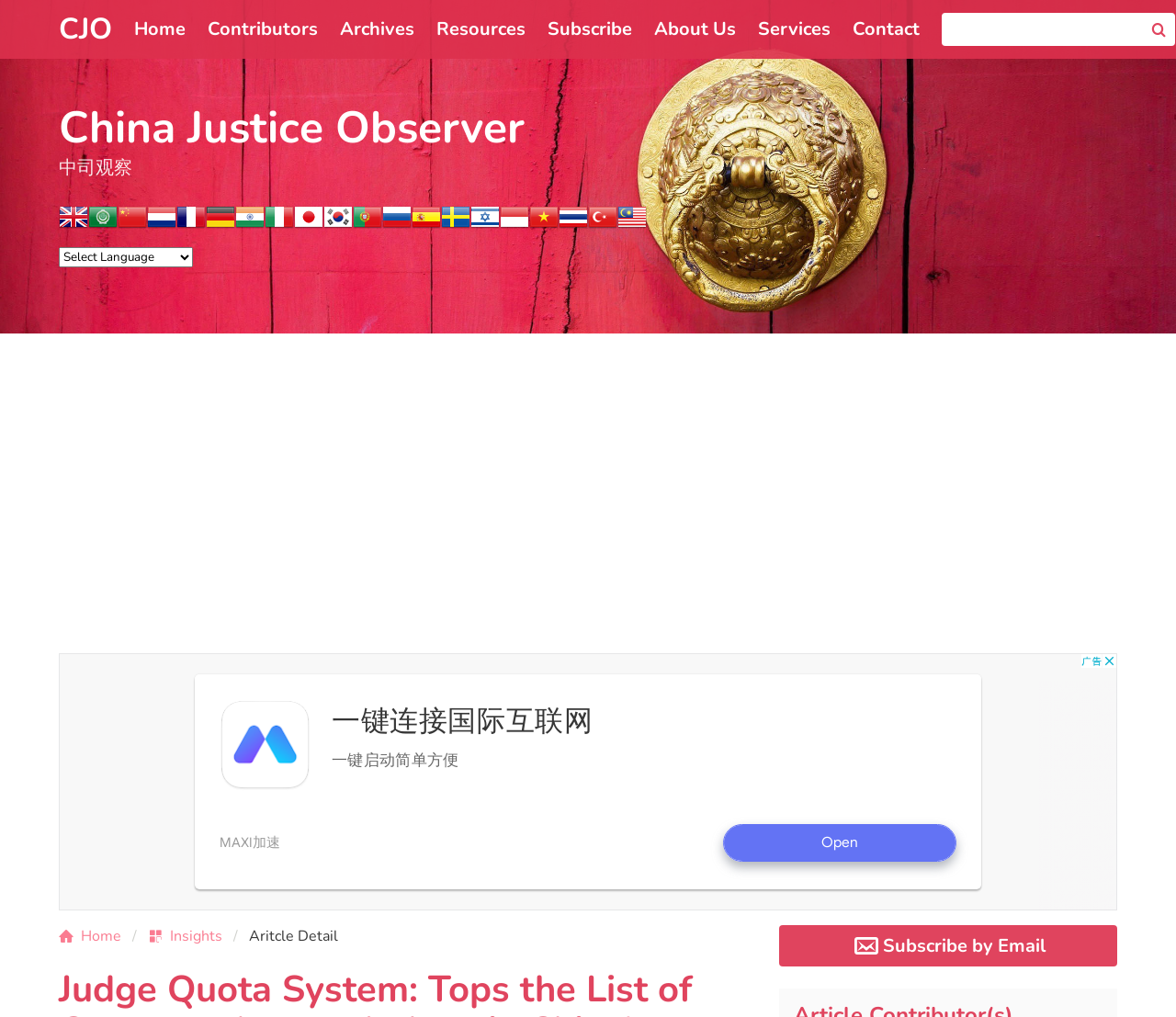What is the name of the website?
Give a one-word or short-phrase answer derived from the screenshot.

China Justice Observer